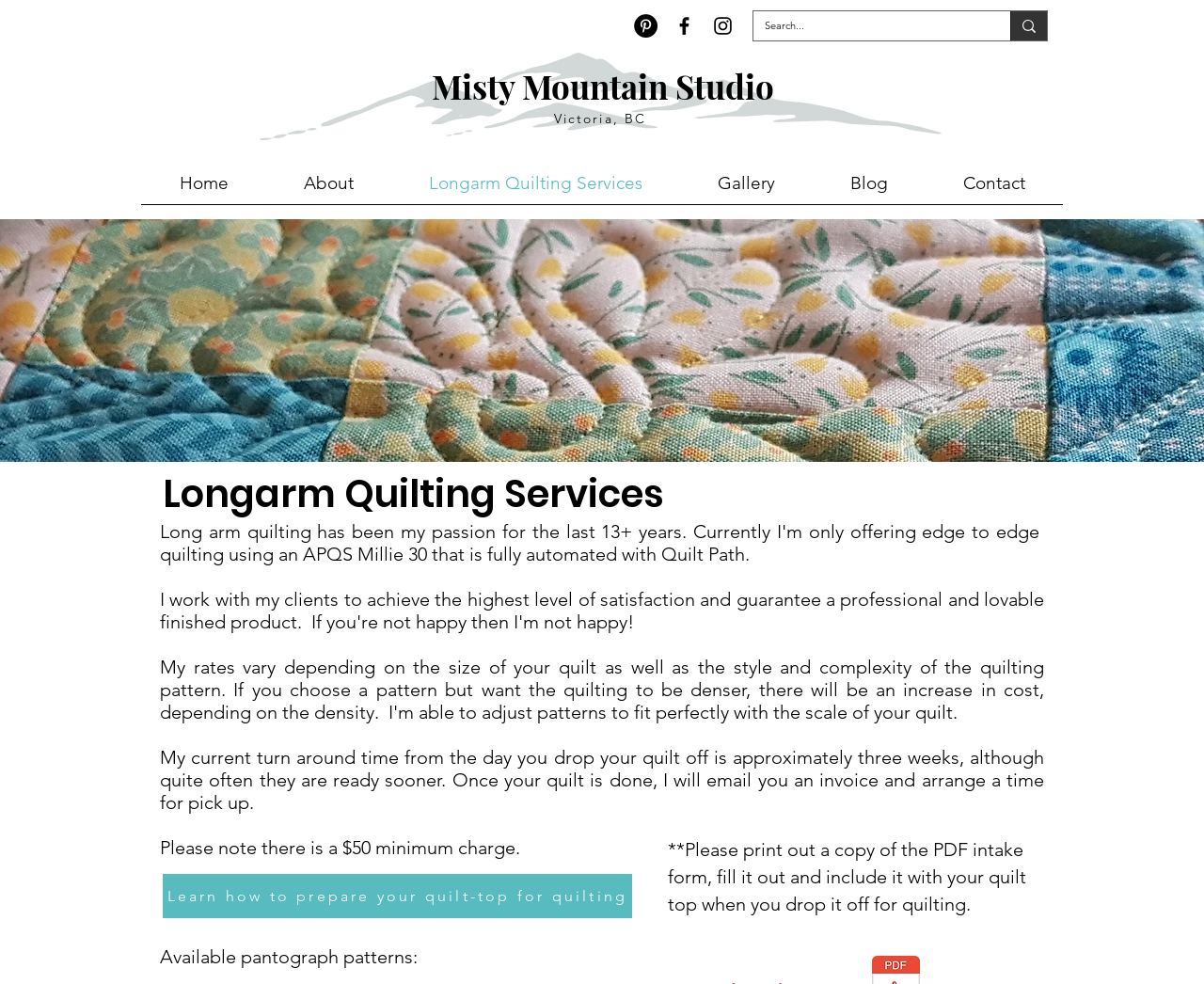What is the name of the studio?
Using the image, provide a detailed and thorough answer to the question.

I found the answer by looking at the heading element with the text 'Misty Mountain Studio' which is located at the top of the webpage.